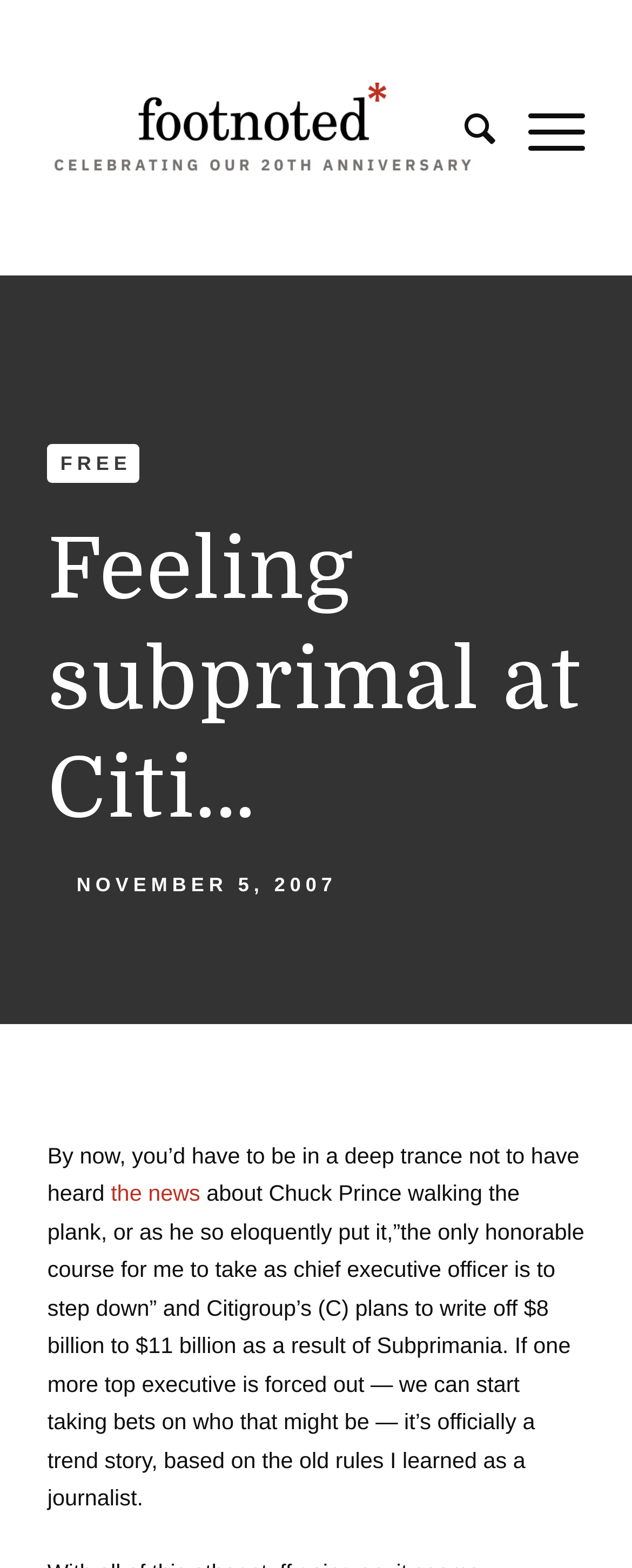Describe all visible elements and their arrangement on the webpage.

The webpage appears to be a blog post or an article with a title "Feeling subprimal at Citi…" and a subtitle "footnoted*". At the top, there is a logo or an image on the left, accompanied by a link to "footnoted*" on the same line. To the right of the image, there are two menu items, "Search" and "Menu", which are likely navigation links.

Below the top section, there is a prominent heading "FREE" spanning the entire width of the page. Underneath, there is a larger heading "Feeling subprimal at Citi…" that takes up most of the page width. 

On the left side, there is a timestamp "NOVEMBER 5, 2007" indicating the publication date of the article. The main content of the article starts below the timestamp, with a paragraph of text that discusses news about Chuck Prince and Citigroup's plans to write off a significant amount of money due to Subprimania. The text also mentions the possibility of another top executive being forced out, which could become a trend story. There is a link to "the news" within the paragraph.